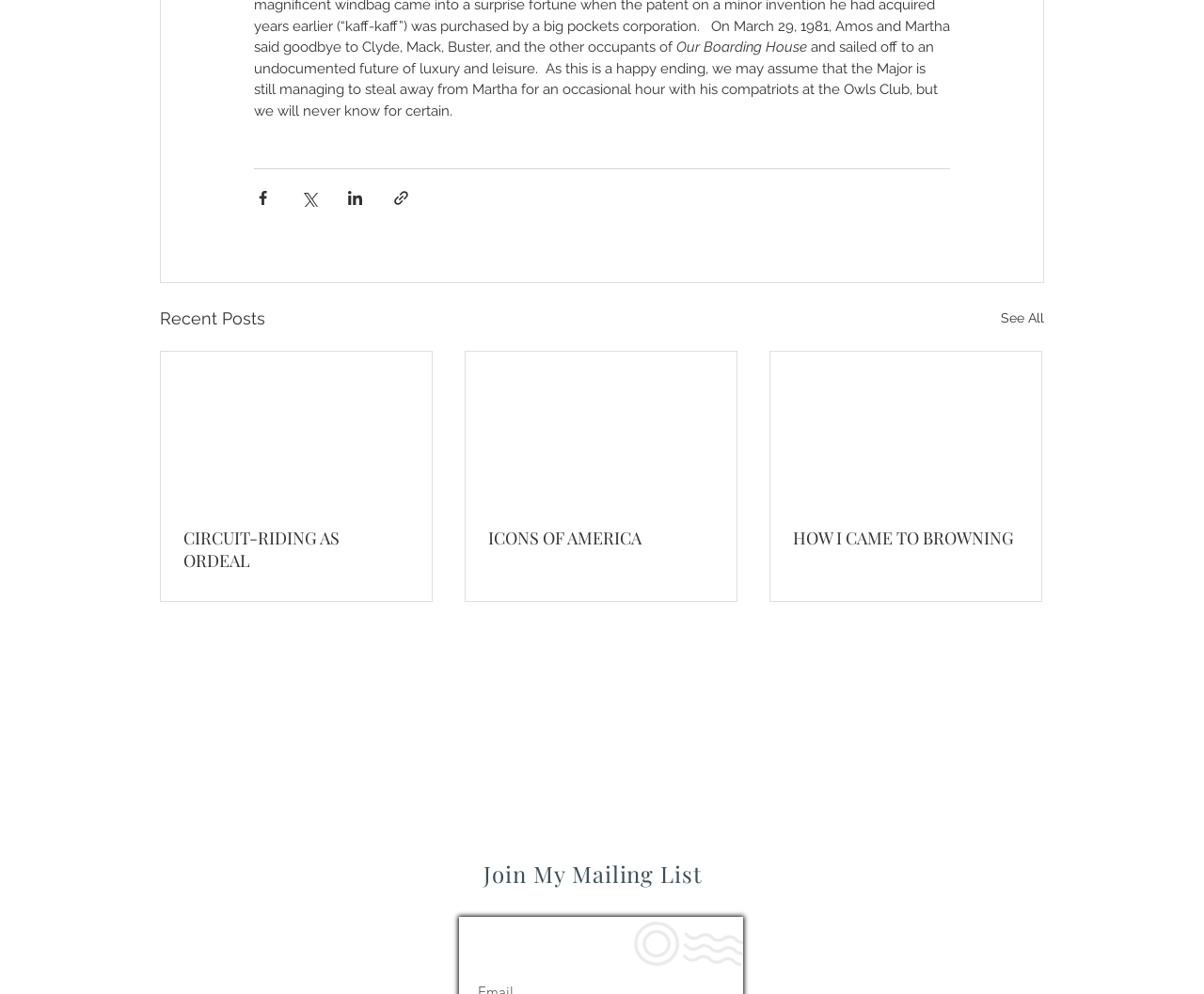Determine the coordinates of the bounding box for the clickable area needed to execute this instruction: "Read about Curriculum for Life".

None